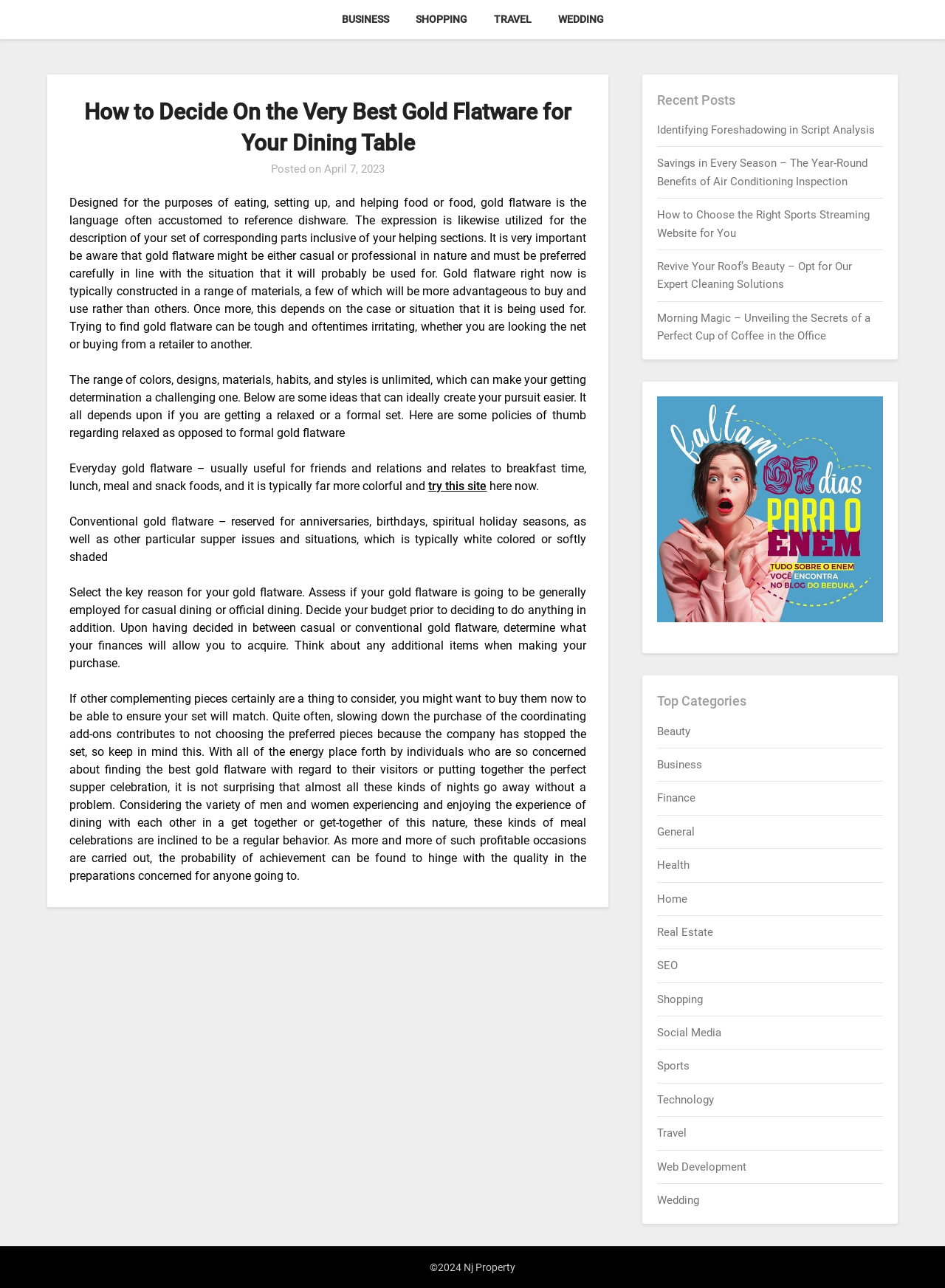What should be considered when buying gold flatware?
Based on the image, give a concise answer in the form of a single word or short phrase.

Budget and matching pieces